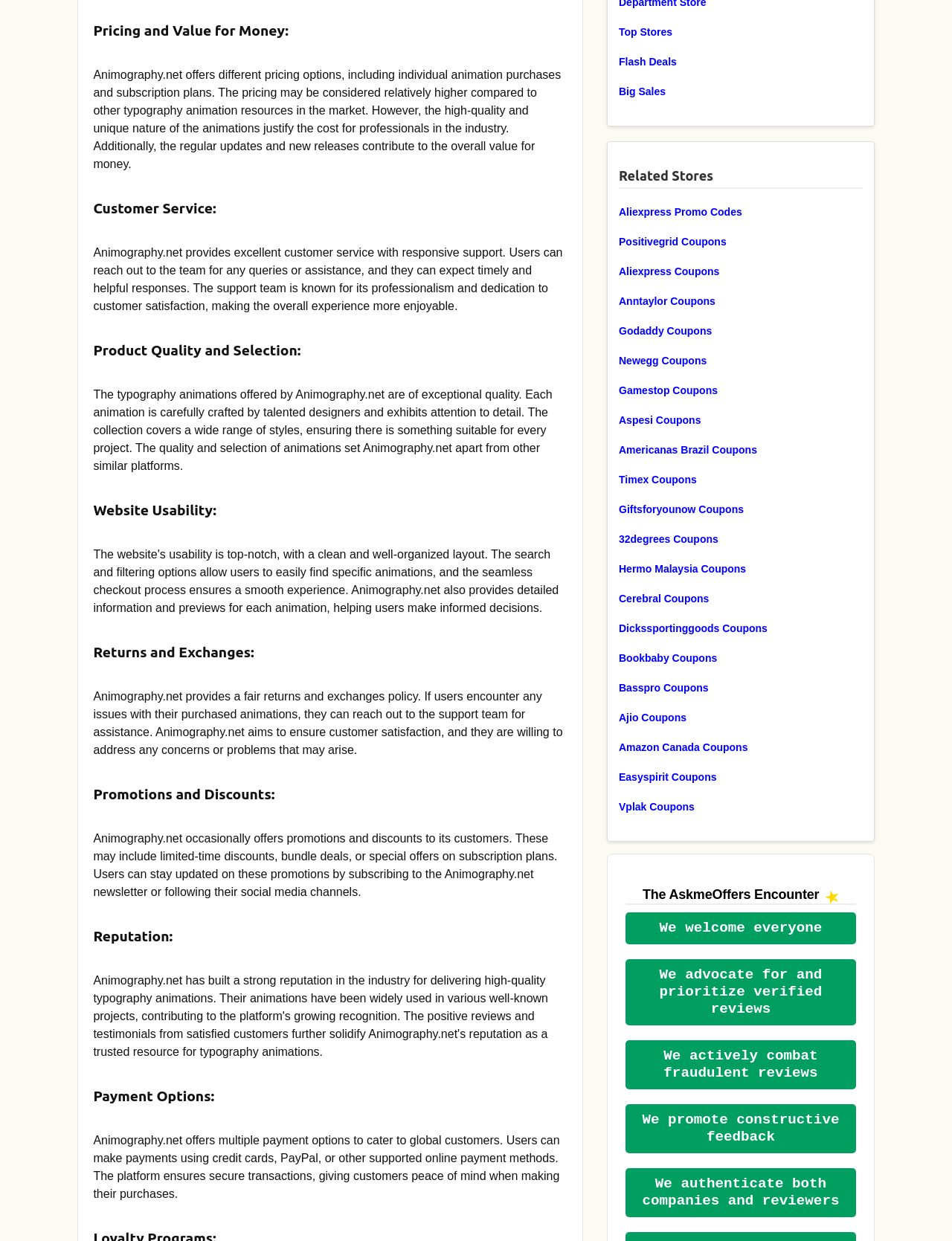Please find the bounding box for the UI component described as follows: "32degrees Coupons".

[0.65, 0.425, 0.906, 0.443]